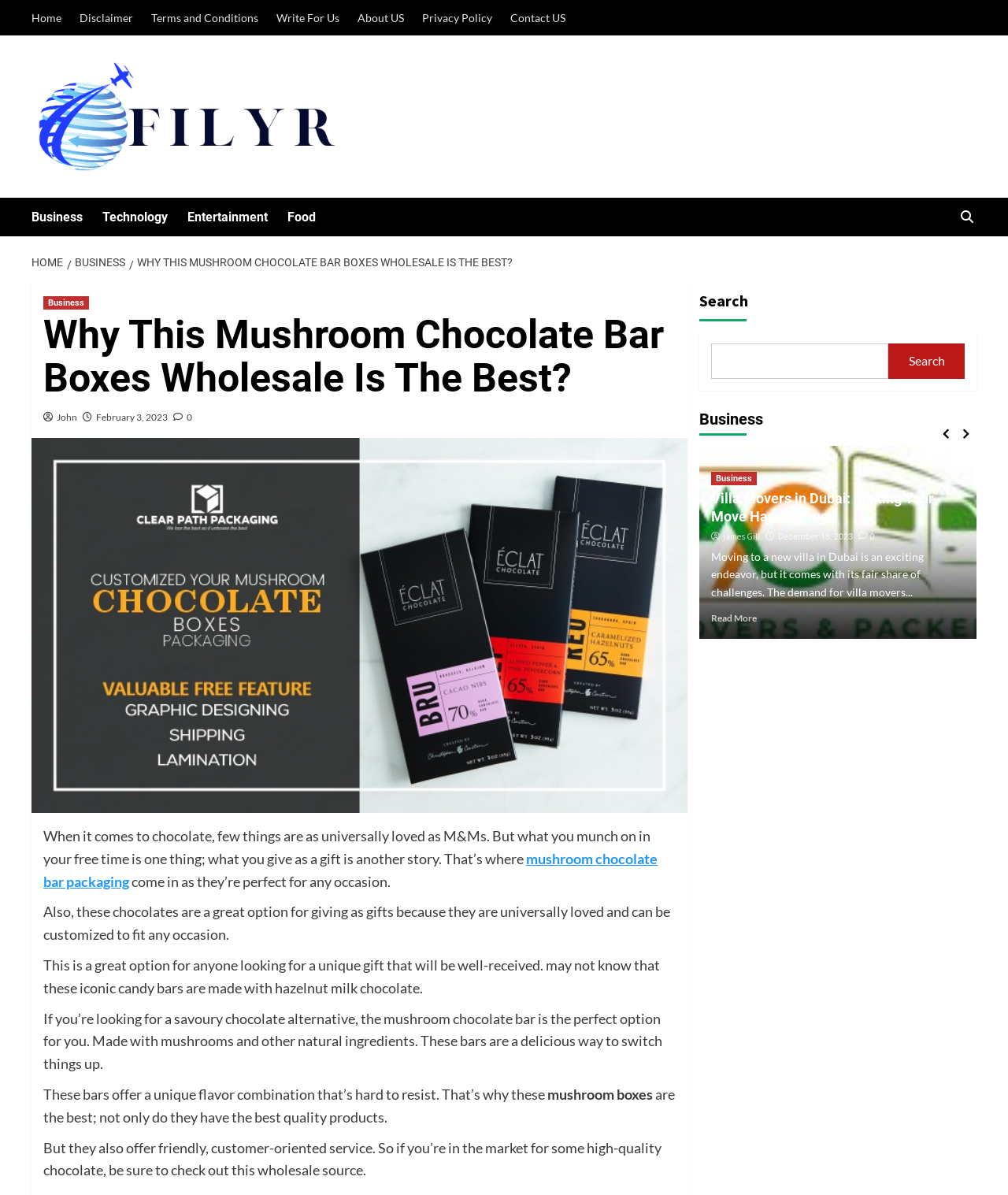Please answer the following question using a single word or phrase: 
What is the author of the article?

John